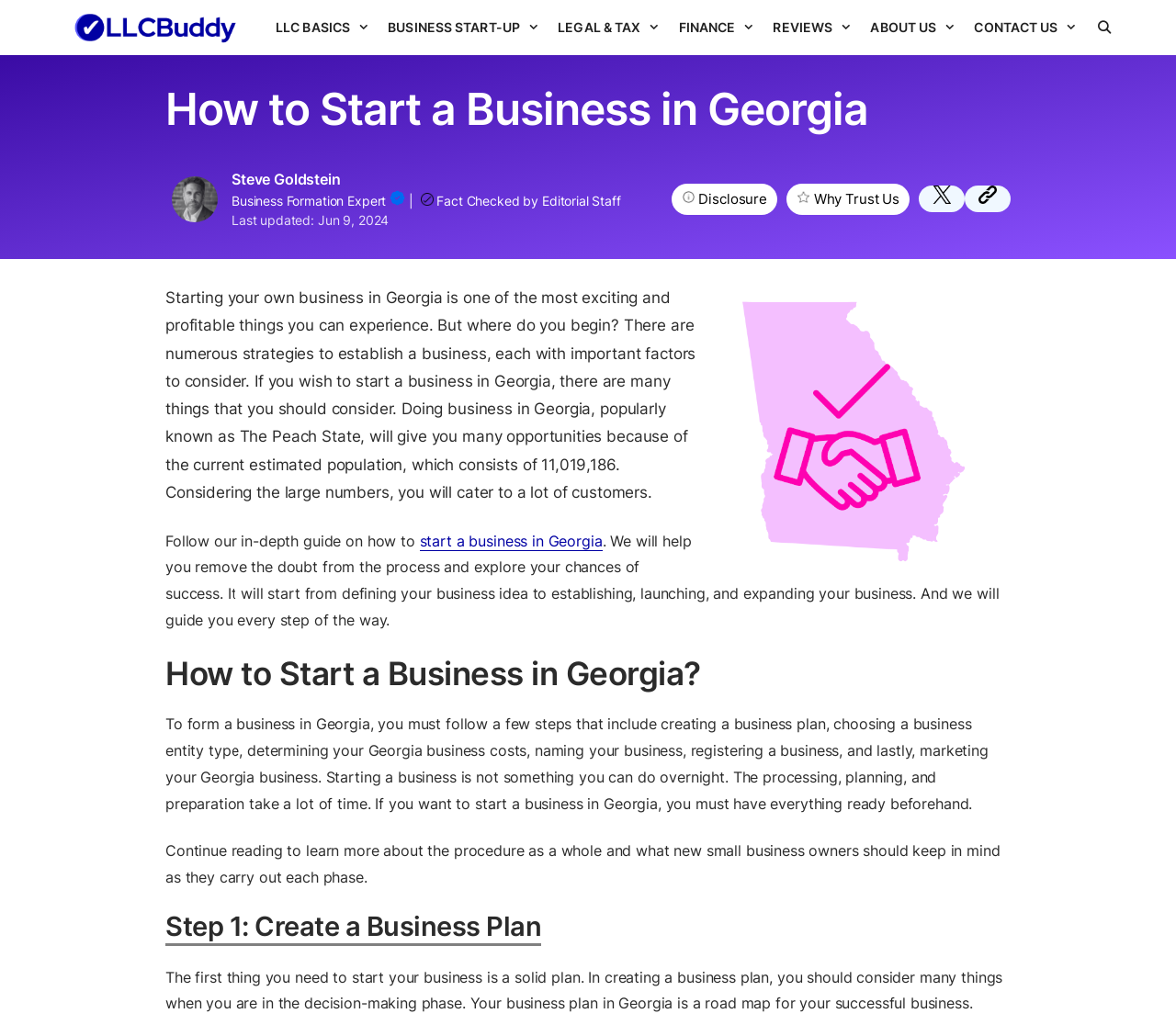Pinpoint the bounding box coordinates of the element that must be clicked to accomplish the following instruction: "Click on LLC BASICS". The coordinates should be in the format of four float numbers between 0 and 1, i.e., [left, top, right, bottom].

[0.239, 0.019, 0.302, 0.034]